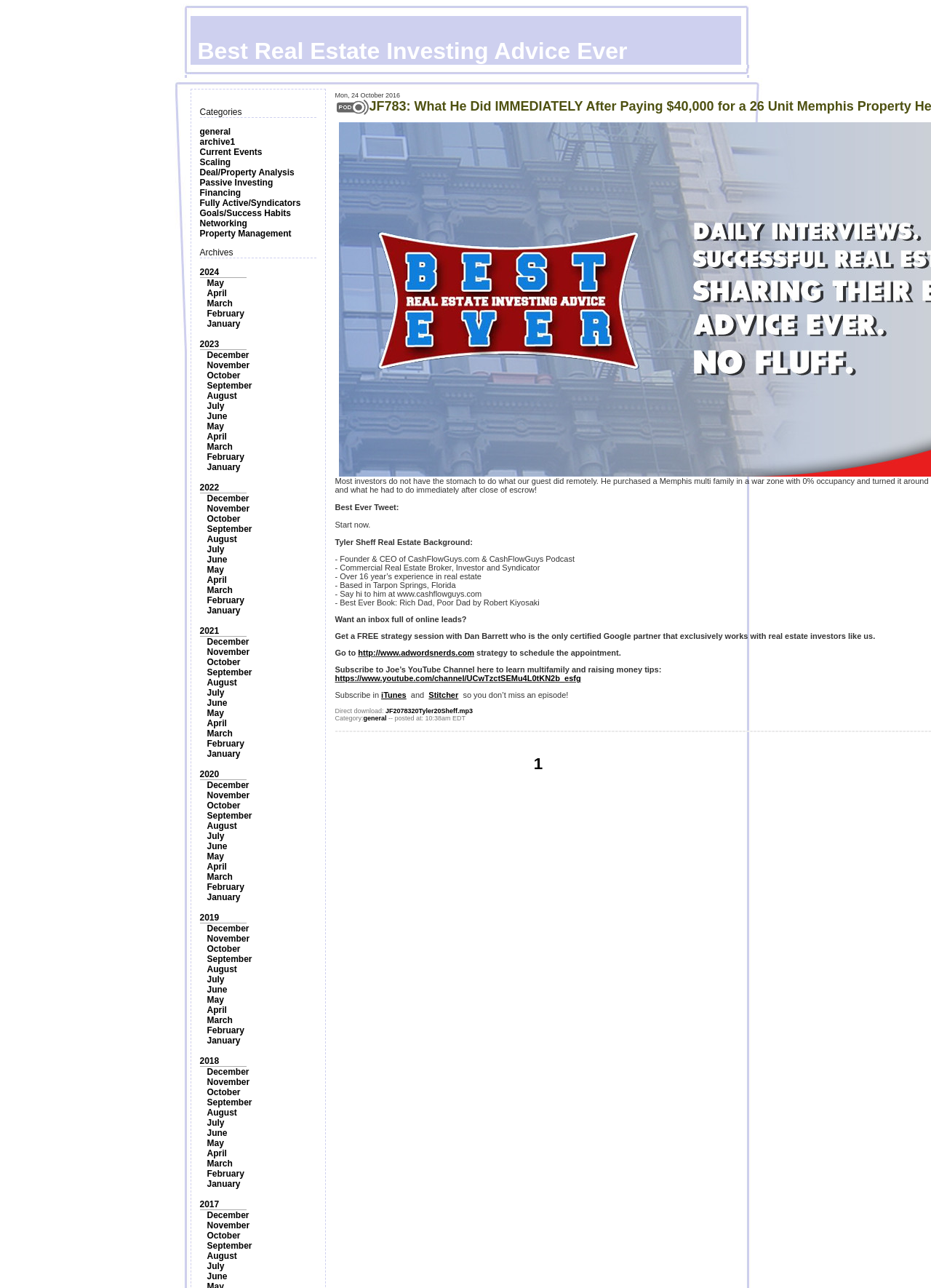Determine the bounding box of the UI element mentioned here: "How it works". The coordinates must be in the format [left, top, right, bottom] with values ranging from 0 to 1.

None